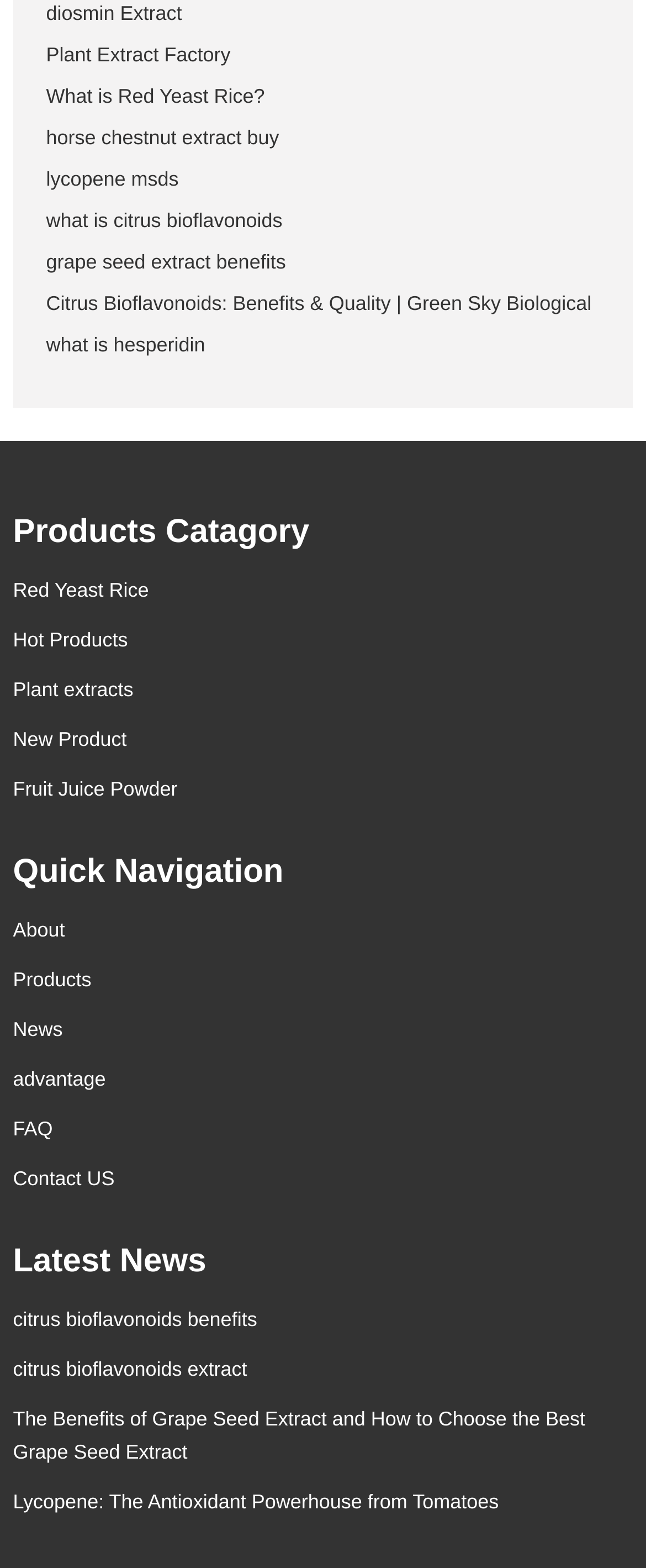Locate the bounding box coordinates of the clickable area to execute the instruction: "read the latest news about grape seed extract". Provide the coordinates as four float numbers between 0 and 1, represented as [left, top, right, bottom].

[0.02, 0.897, 0.906, 0.933]